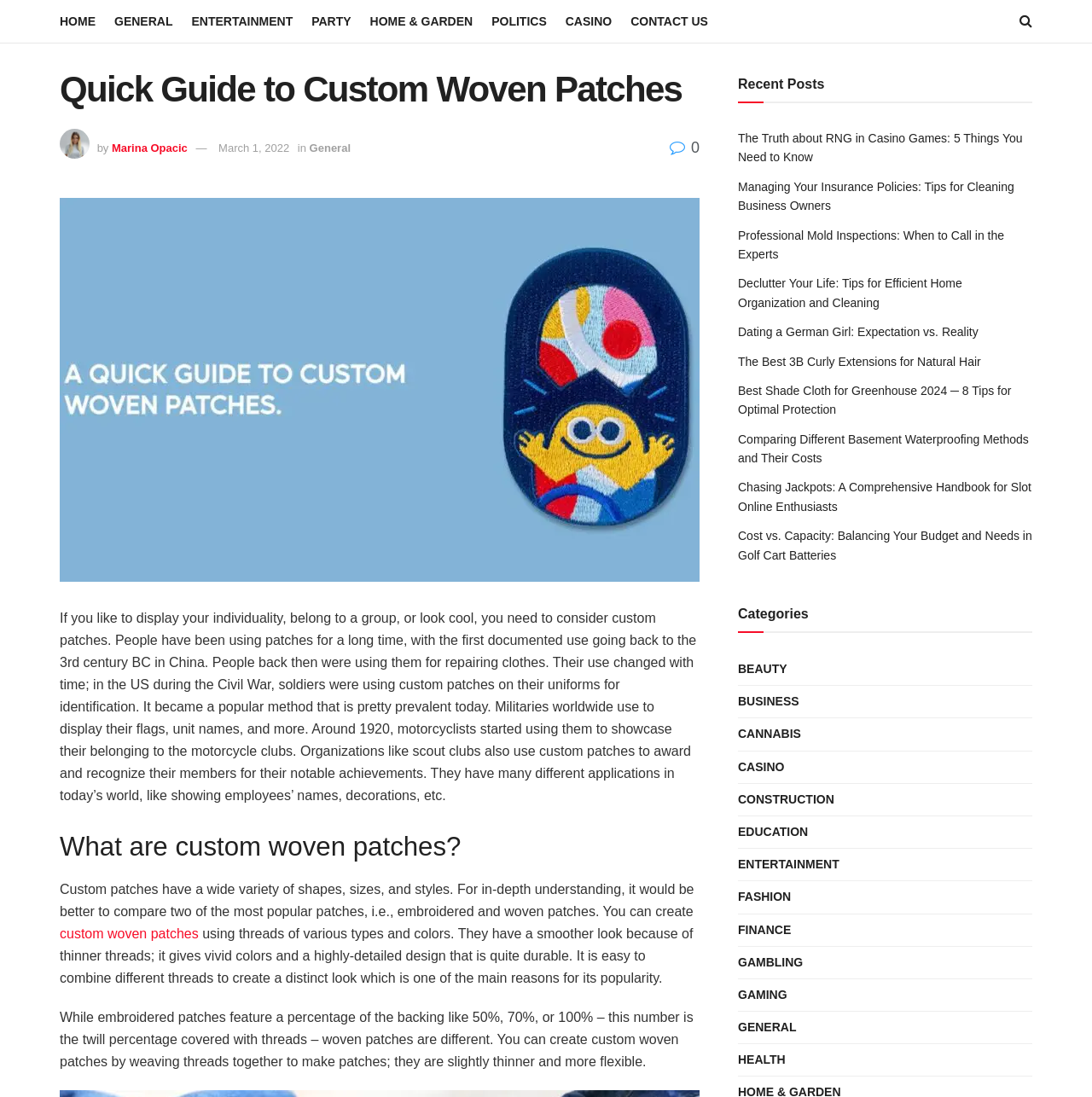Identify the bounding box for the UI element specified in this description: "custom woven patches". The coordinates must be four float numbers between 0 and 1, formatted as [left, top, right, bottom].

[0.055, 0.845, 0.182, 0.858]